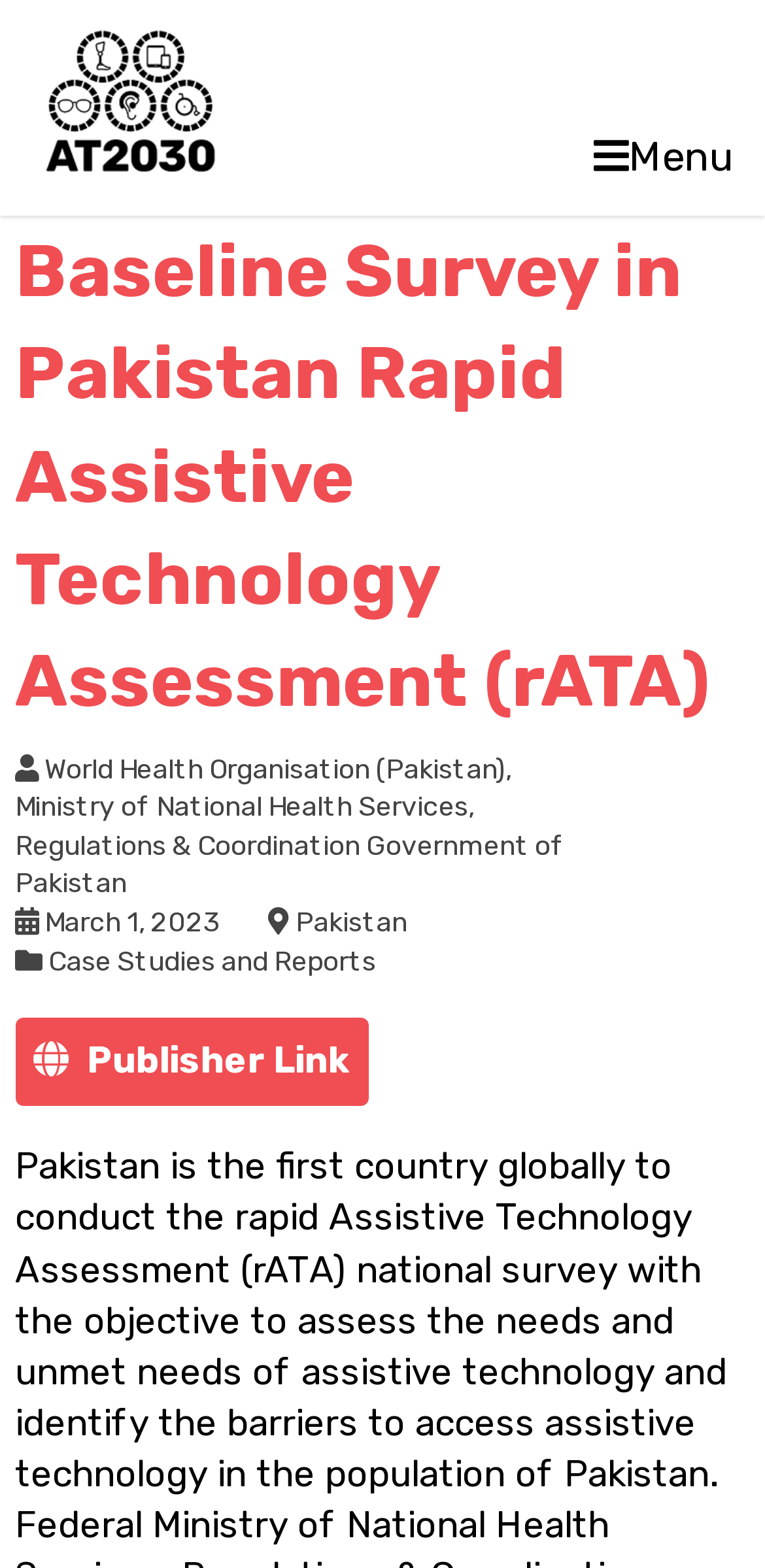What is the purpose of the survey mentioned on the webpage? Analyze the screenshot and reply with just one word or a short phrase.

To assess needs and unmet needs